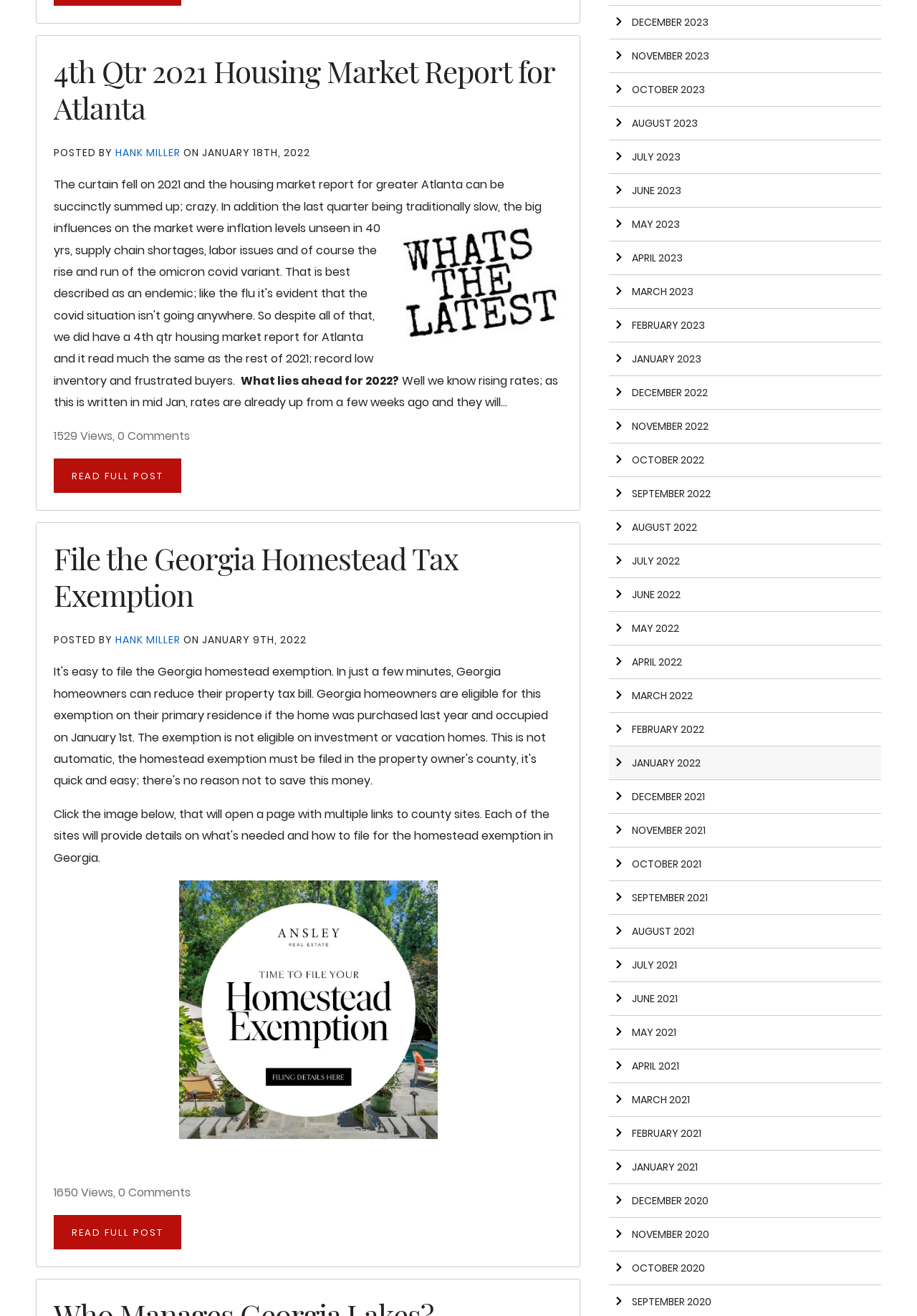Please answer the following question using a single word or phrase: 
What is the date of the second article?

JANUARY 9TH, 2022